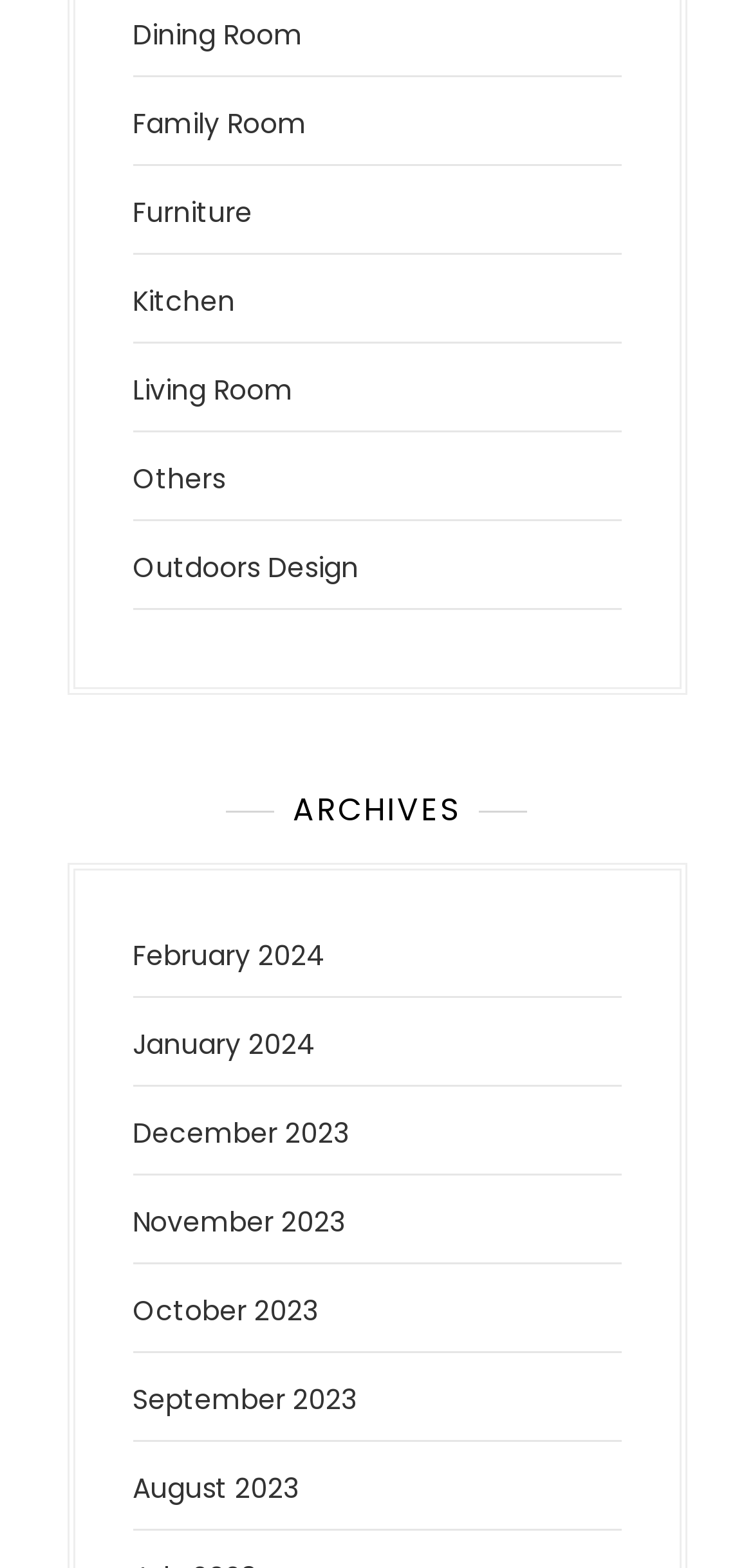Please mark the clickable region by giving the bounding box coordinates needed to complete this instruction: "Visit February 2024".

[0.176, 0.597, 0.432, 0.621]